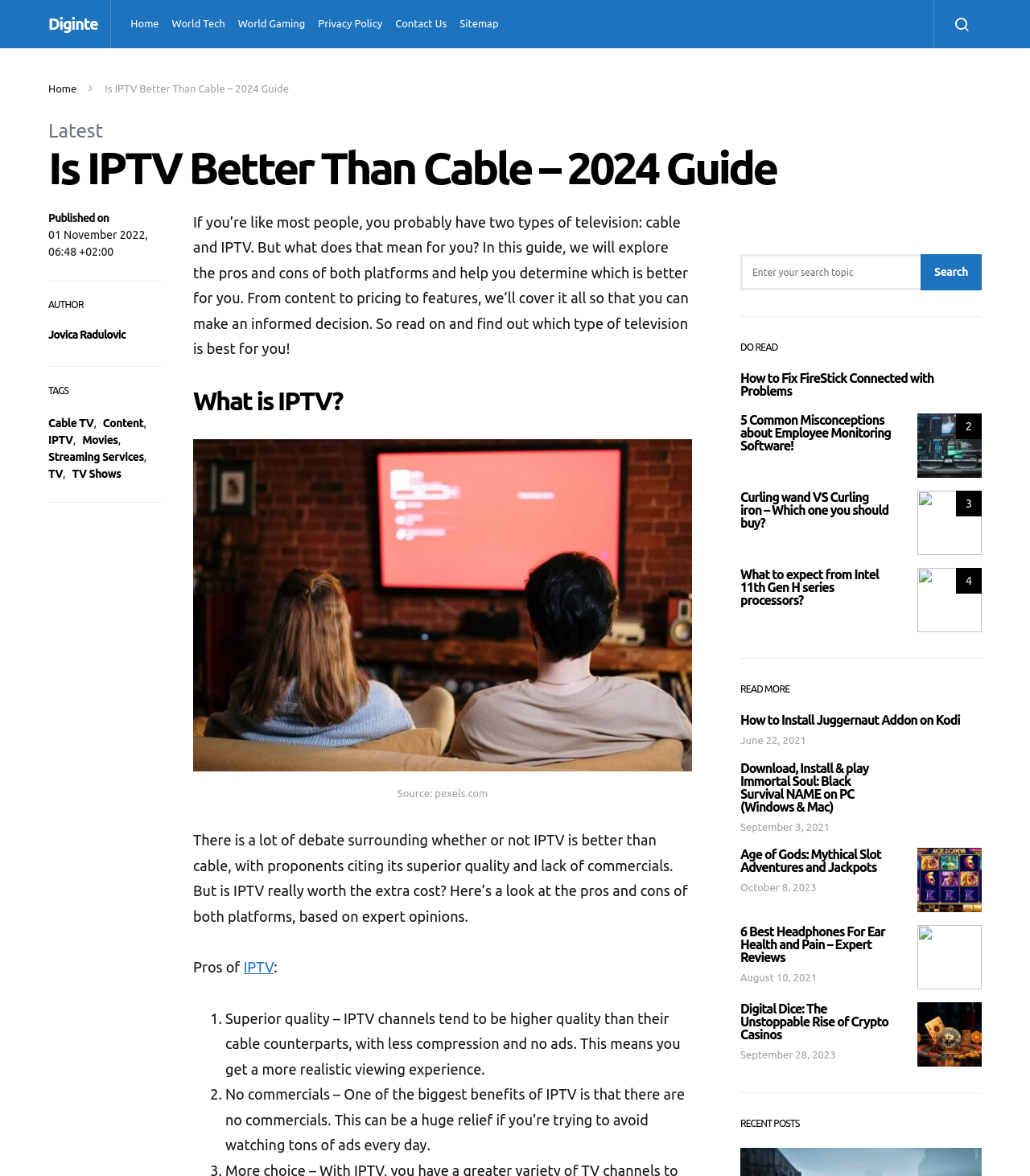What is the author of this article?
Using the image as a reference, answer with just one word or a short phrase.

Jovica Radulovic